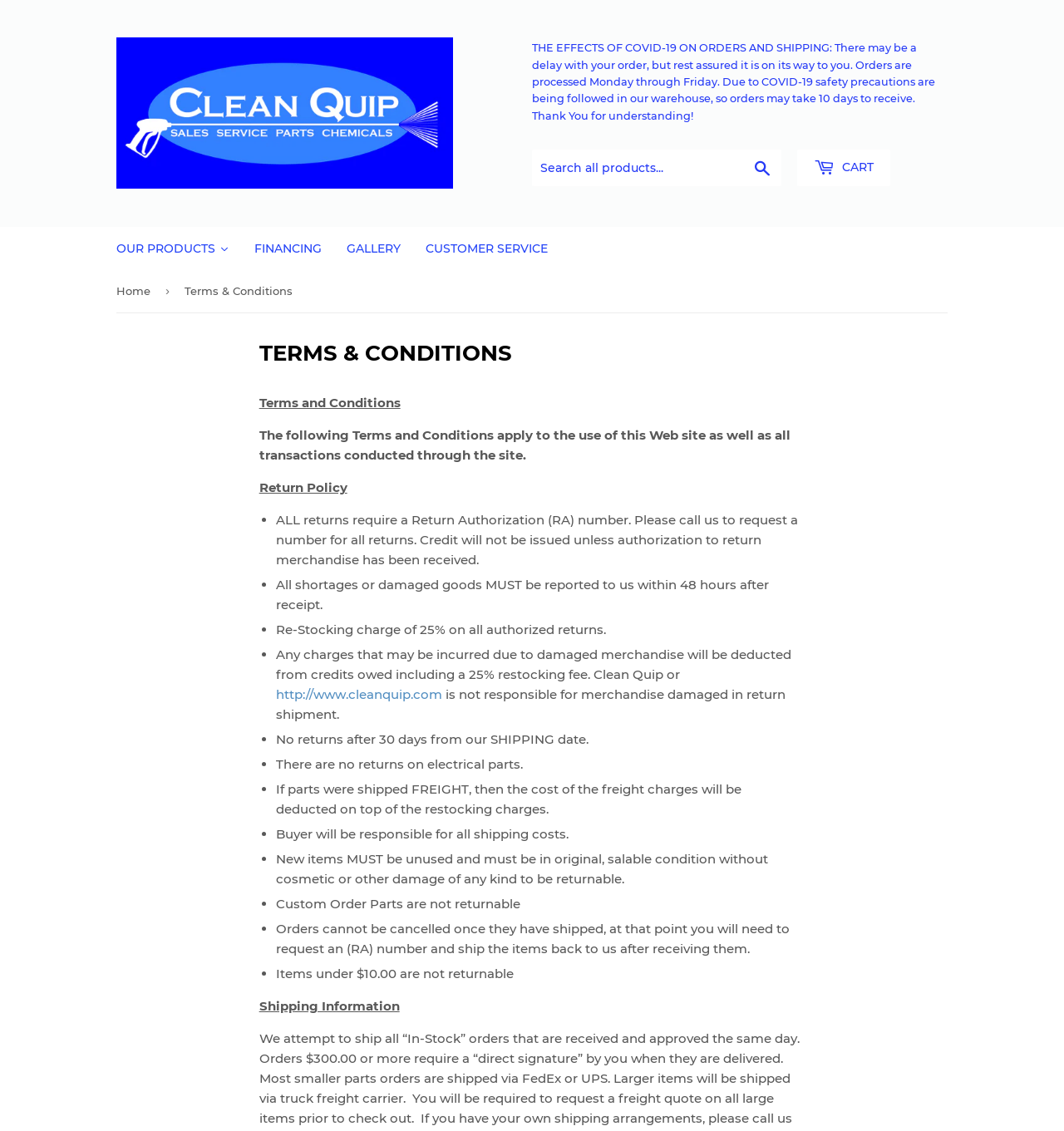What is the purpose of the search box?
Answer the question with just one word or phrase using the image.

Search all products